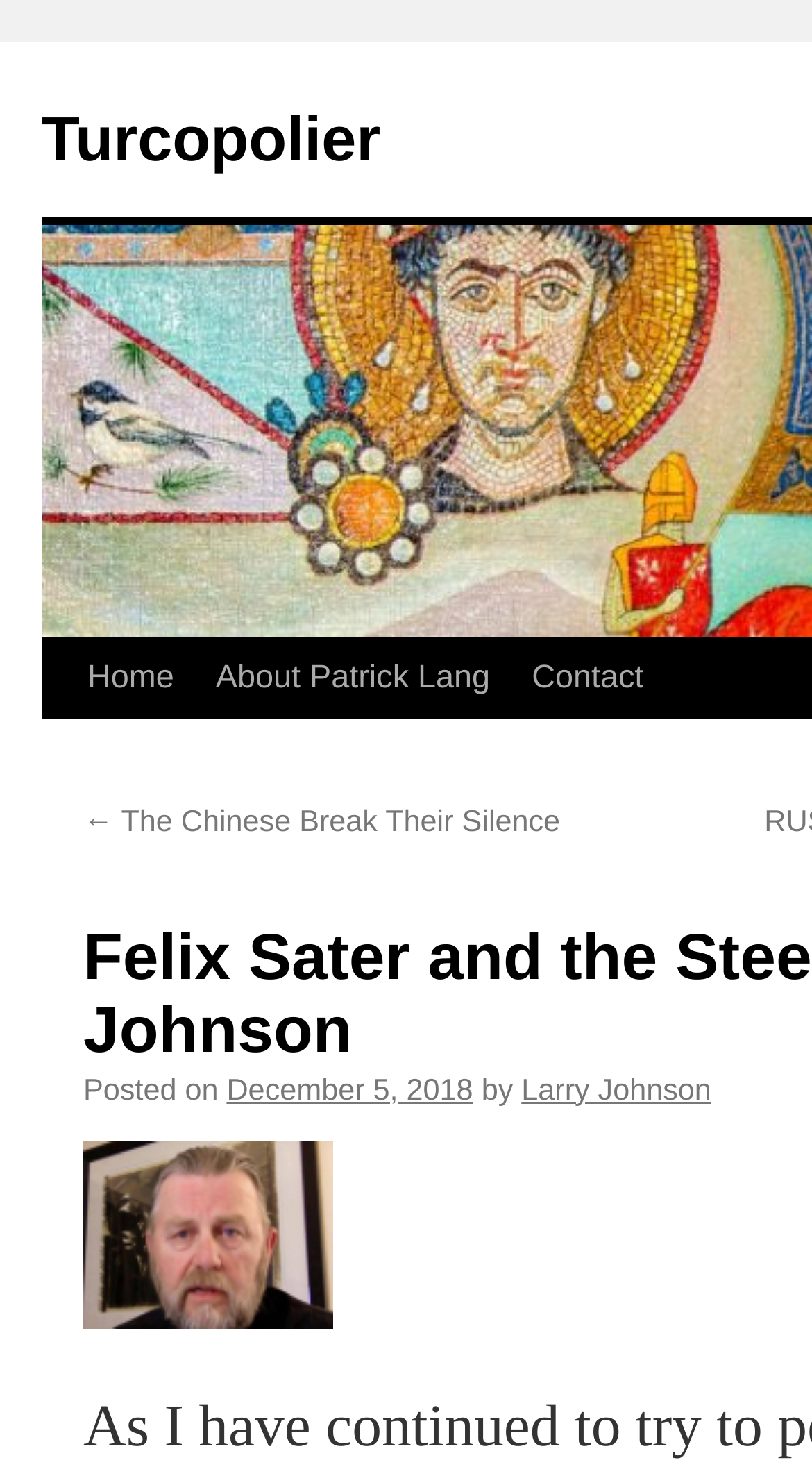Please specify the bounding box coordinates of the clickable region to carry out the following instruction: "contact the website". The coordinates should be four float numbers between 0 and 1, in the format [left, top, right, bottom].

[0.629, 0.436, 0.818, 0.49]